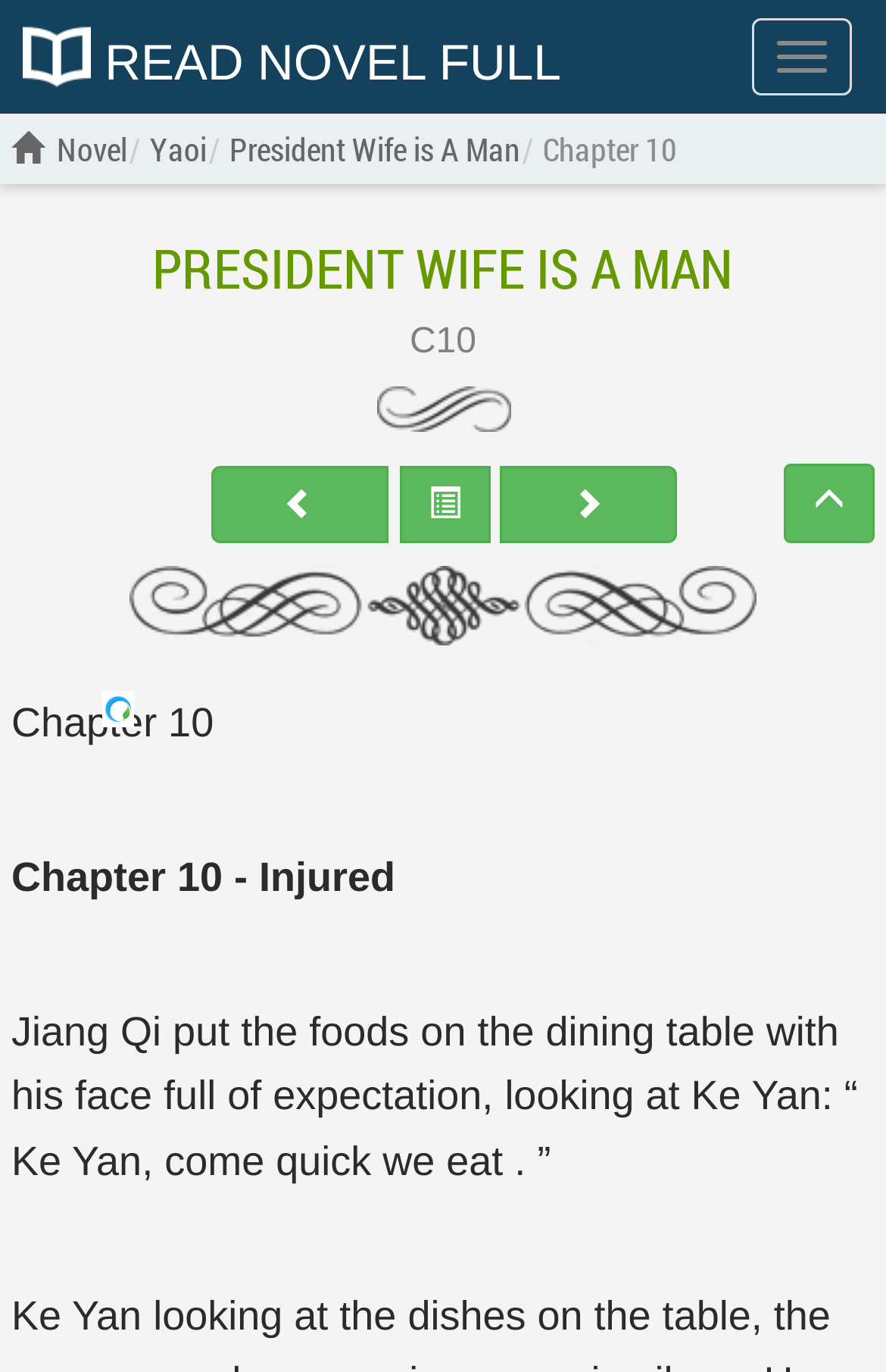What is the current chapter being read?
Analyze the image and provide a thorough answer to the question.

I determined the answer by looking at the heading 'President Wife is A Man' and the link 'Chapter 10' below it, which suggests that the current chapter being read is Chapter 10.